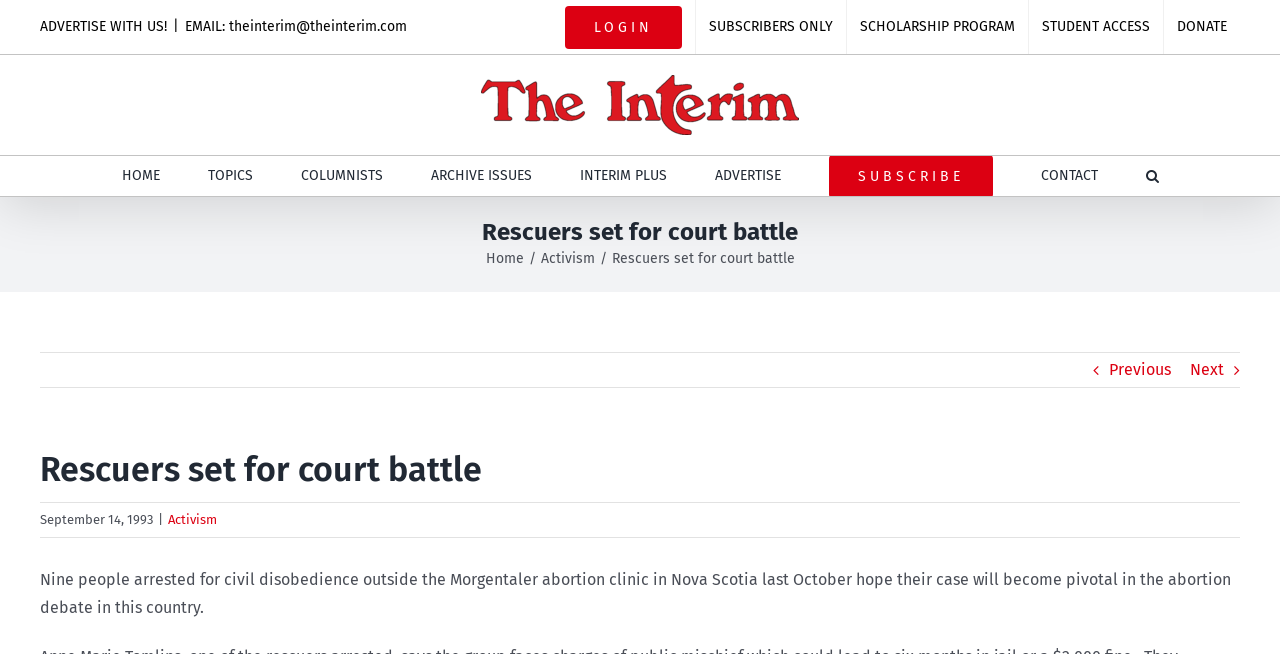Find the bounding box of the element with the following description: "SCHOLARSHIP PROGRAM". The coordinates must be four float numbers between 0 and 1, formatted as [left, top, right, bottom].

[0.662, 0.0, 0.803, 0.083]